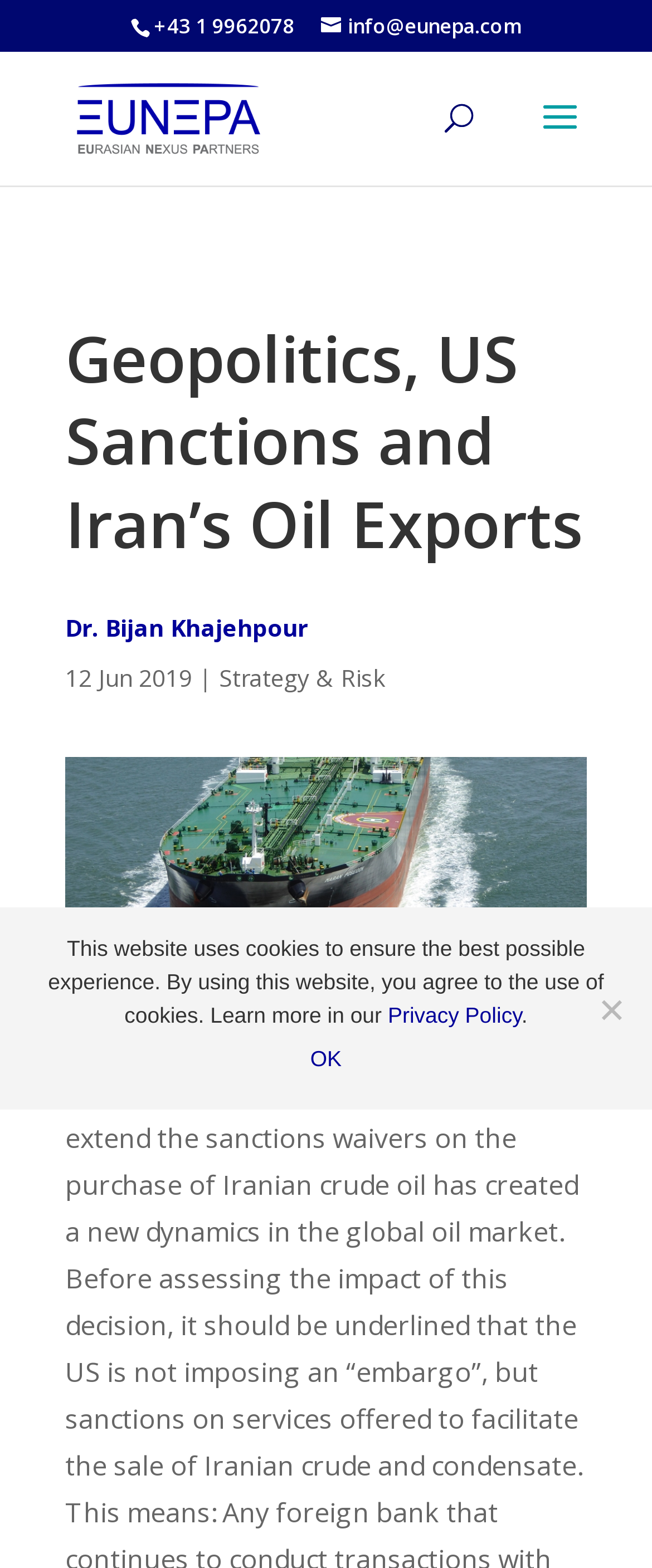What is the website's email address?
Using the image as a reference, answer the question with a short word or phrase.

info@eunepa.com